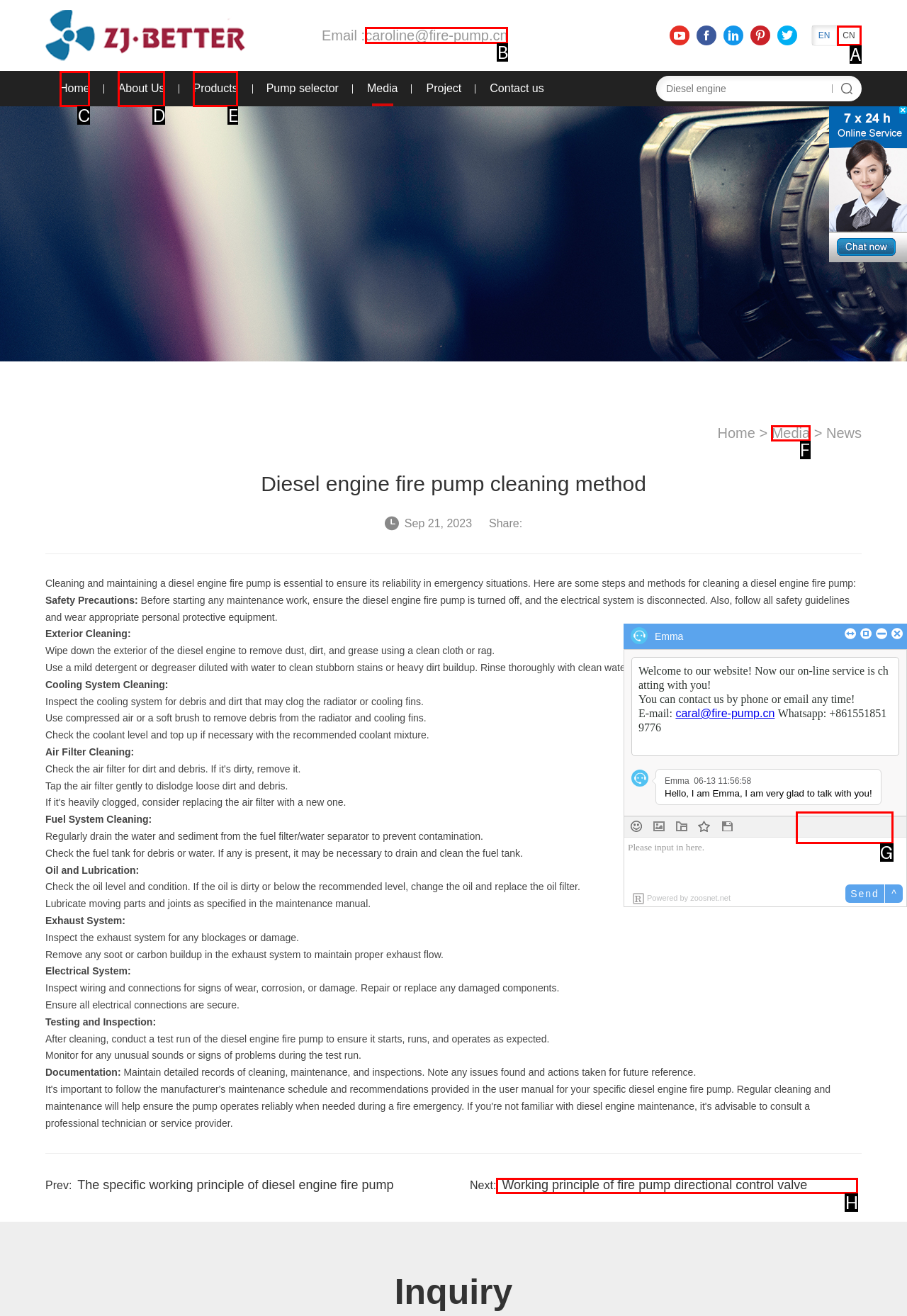Select the HTML element to finish the task: Click the 'Next:' link Reply with the letter of the correct option.

H